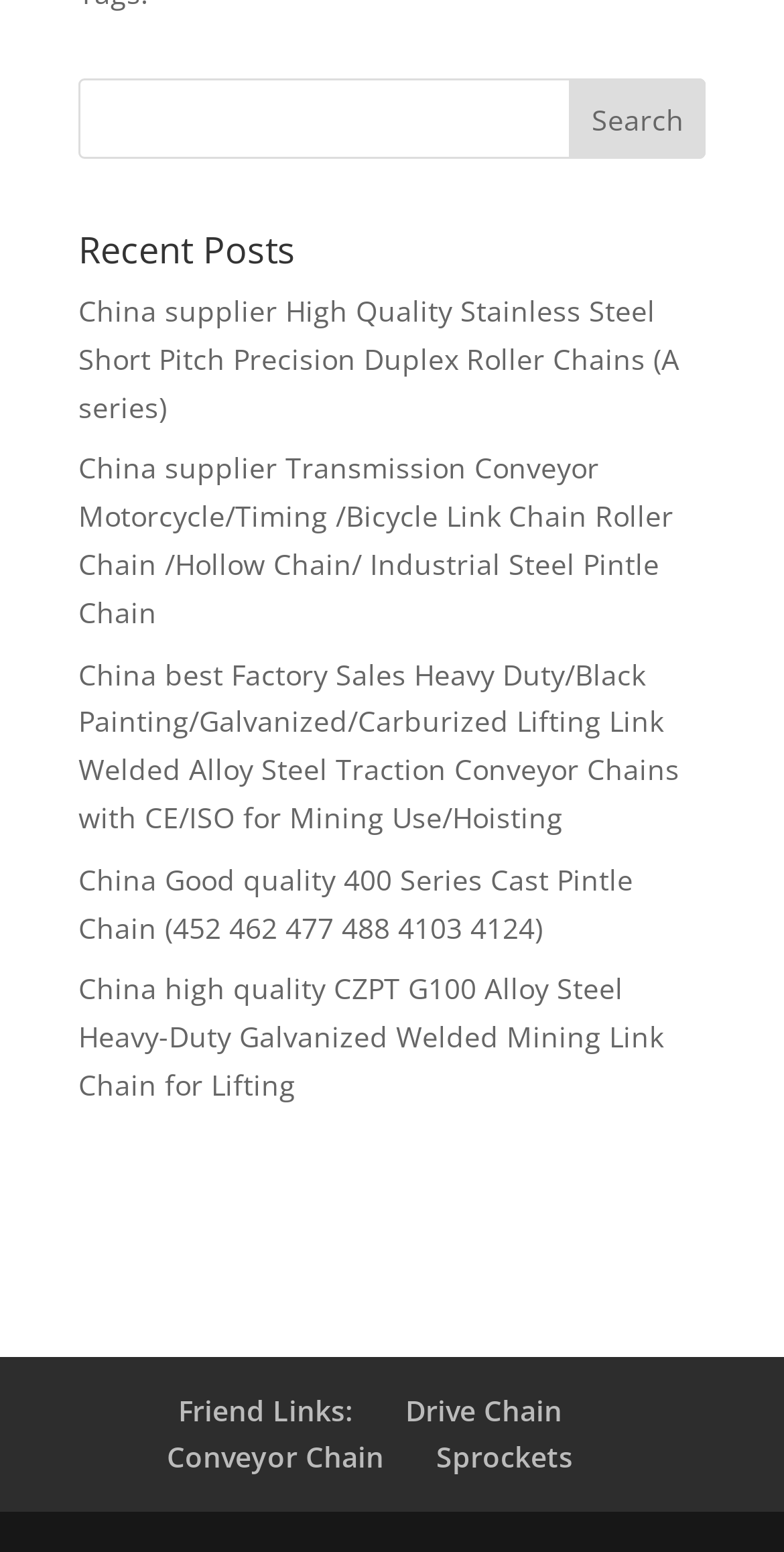Kindly provide the bounding box coordinates of the section you need to click on to fulfill the given instruction: "view recent post about Stainless Steel Short Pitch Precision Duplex Roller Chains".

[0.1, 0.188, 0.867, 0.274]